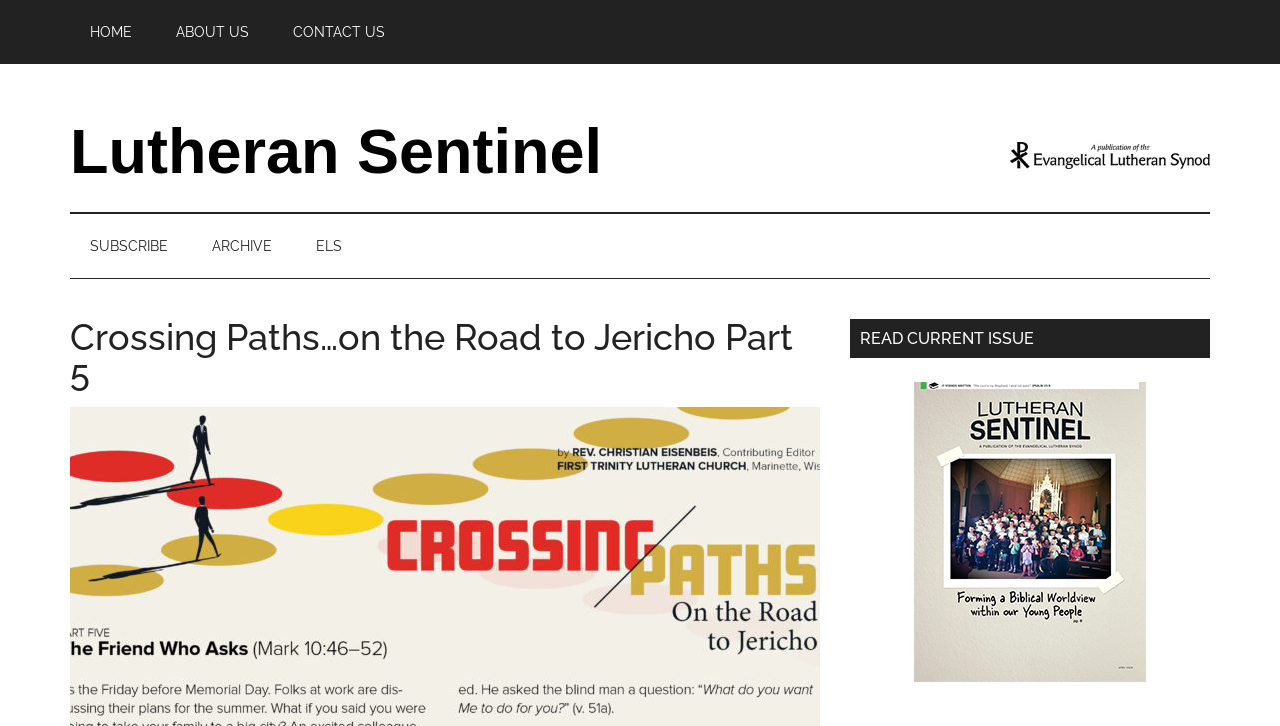Please respond to the question using a single word or phrase:
How many links are there below the 'Crossing Paths…on the Road to Jericho Part 5' heading?

1